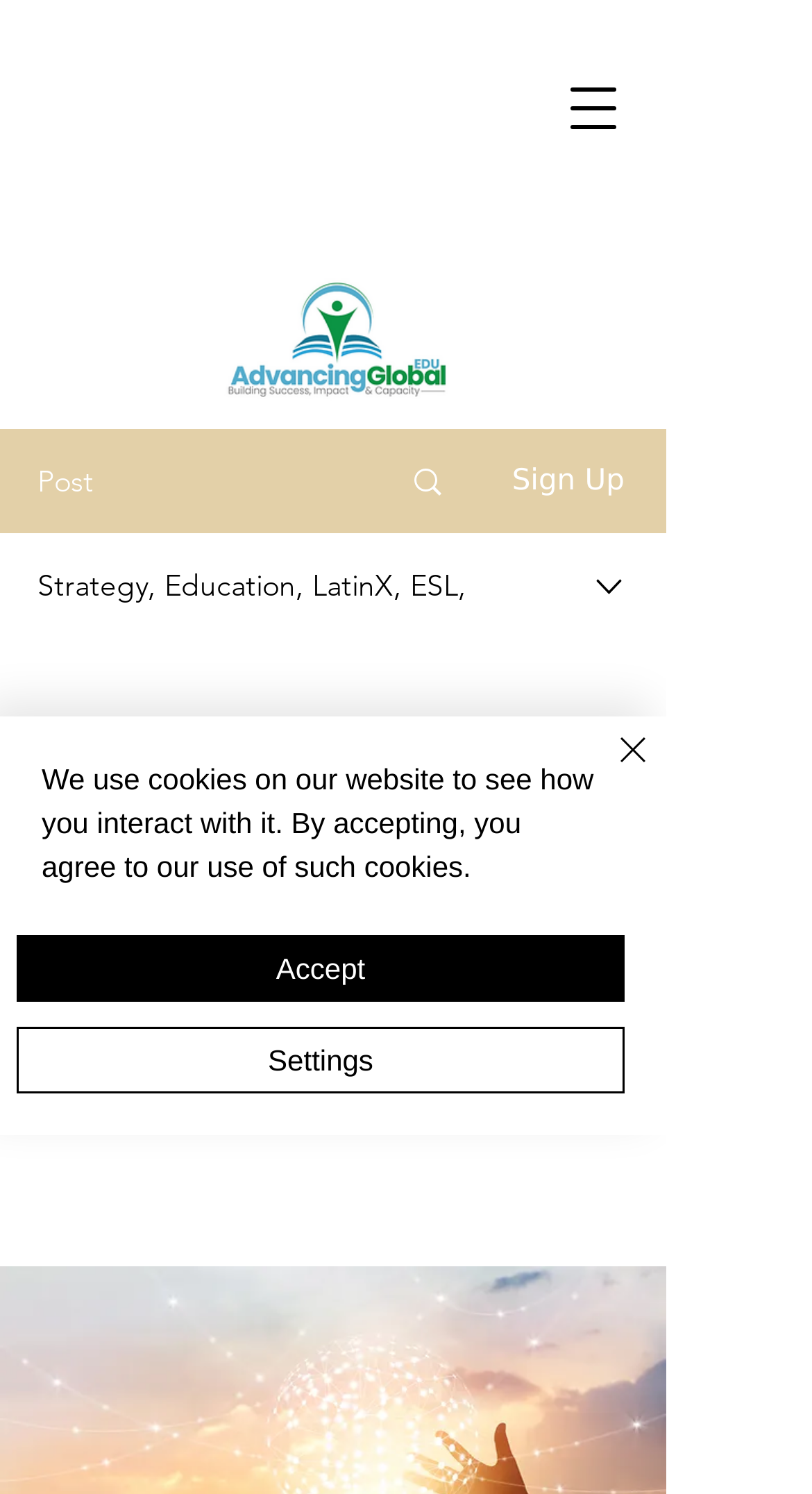What is the name of the organization?
Respond to the question with a single word or phrase according to the image.

Advancing Global EDU